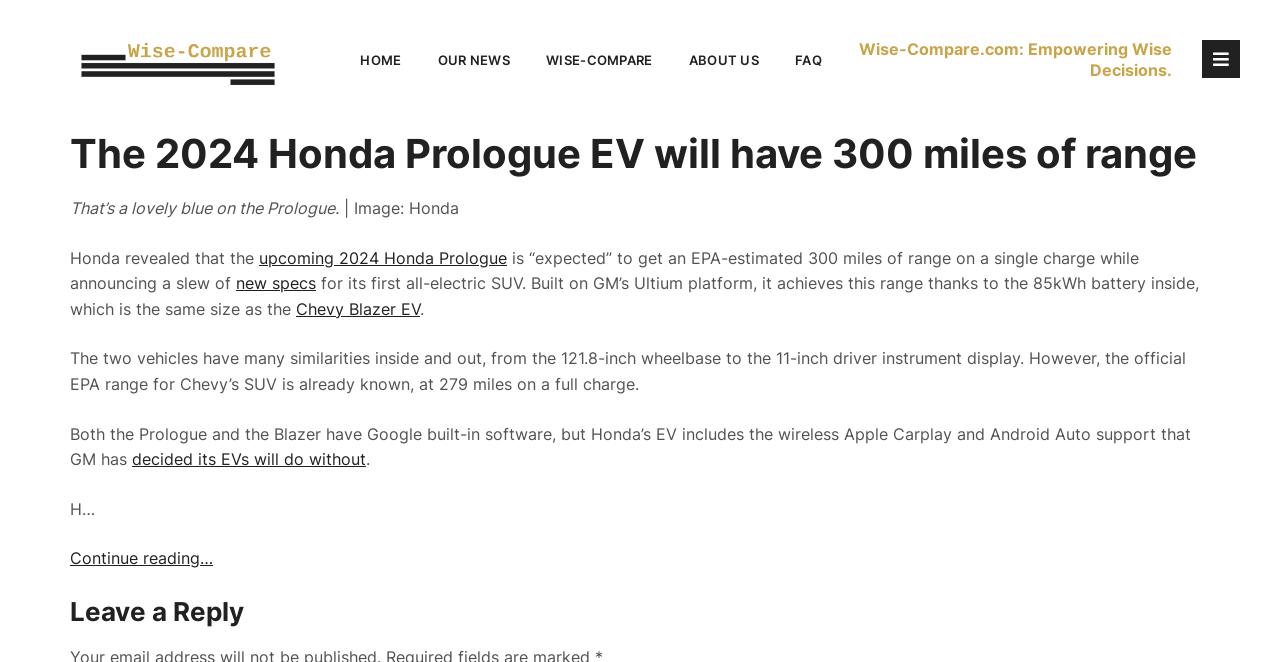Find the bounding box coordinates corresponding to the UI element with the description: "Chevy Blazer EV". The coordinates should be formatted as [left, top, right, bottom], with values as floats between 0 and 1.

[0.231, 0.451, 0.328, 0.482]